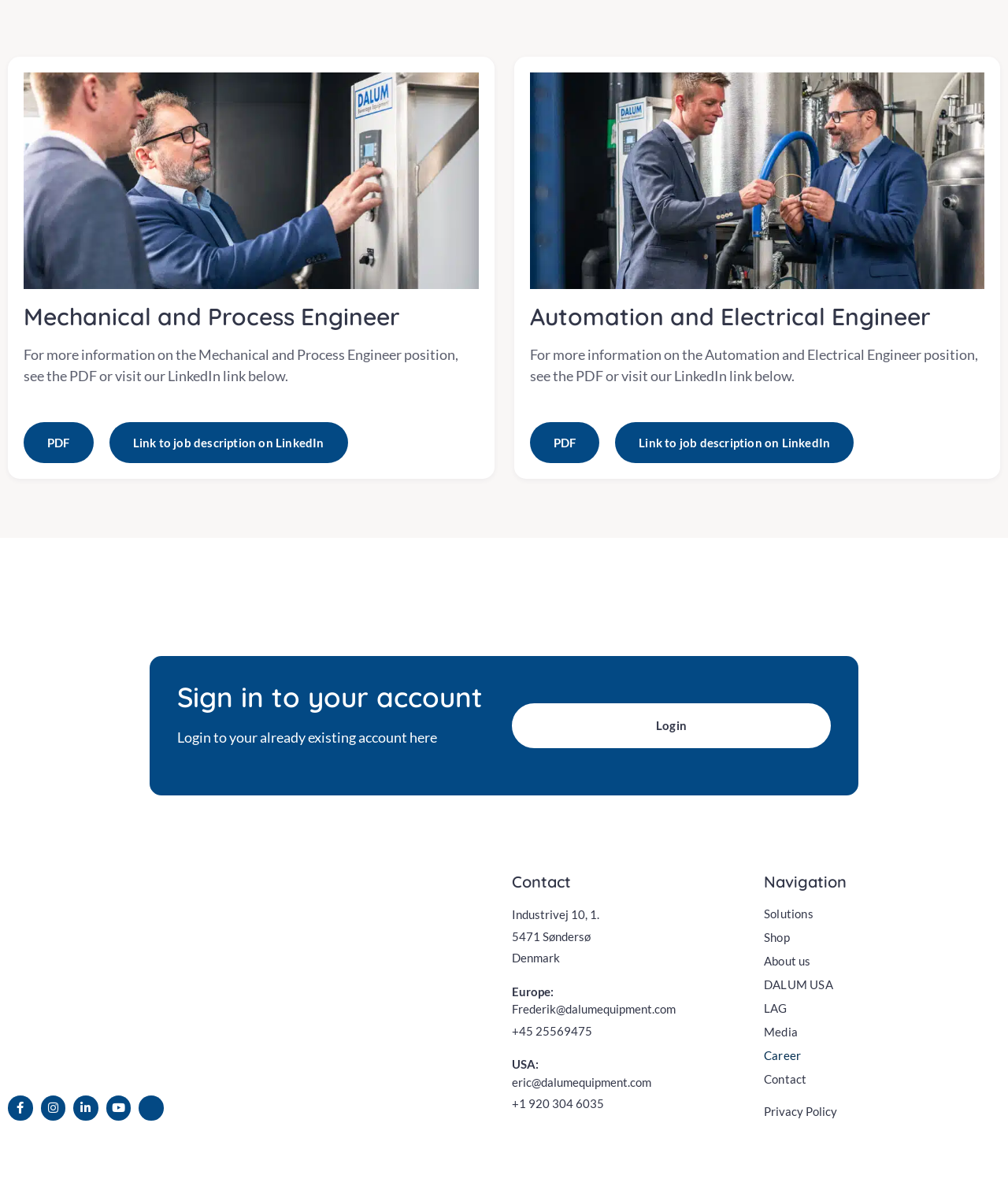Carefully examine the image and provide an in-depth answer to the question: What social media platforms are linked?

The webpage has links to various social media platforms, including Facebook, Instagram, LinkedIn, Twitter, and YouTube, which can be accessed by clicking on their respective icons.